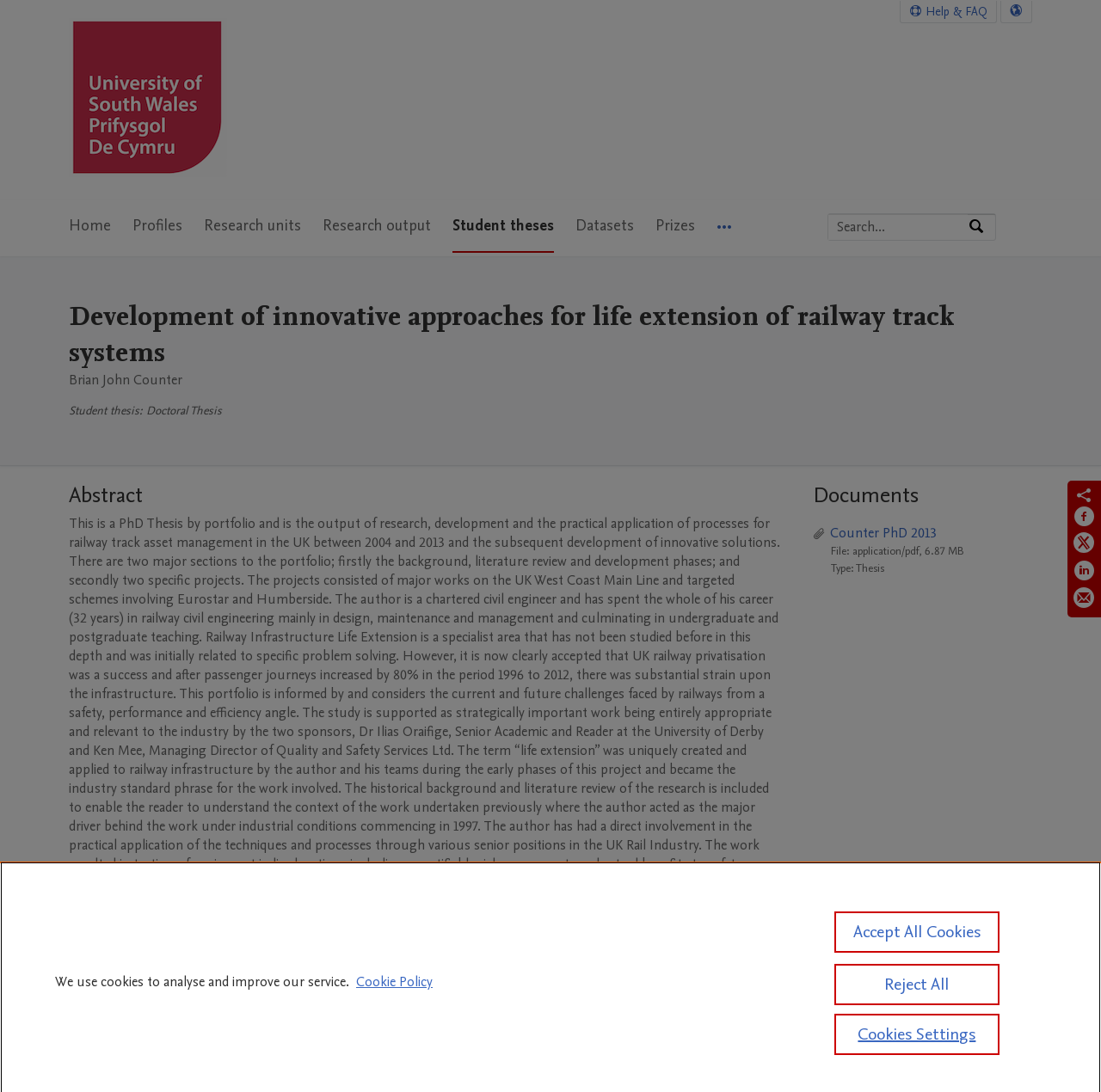Provide a one-word or short-phrase response to the question:
What is the file type of the thesis document?

application/pdf